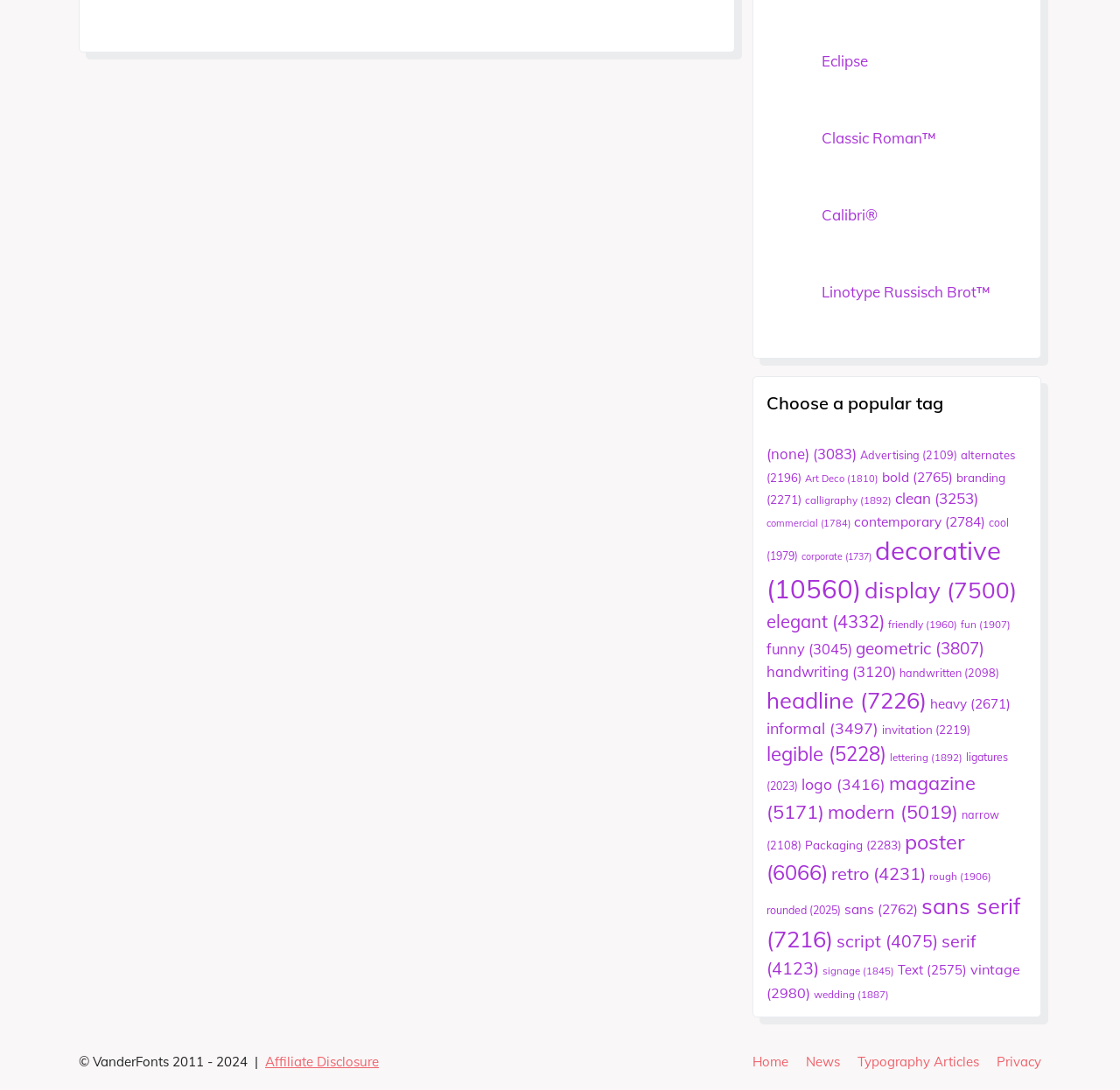Locate the bounding box coordinates of the clickable element to fulfill the following instruction: "Follow us on Facebook". Provide the coordinates as four float numbers between 0 and 1 in the format [left, top, right, bottom].

None